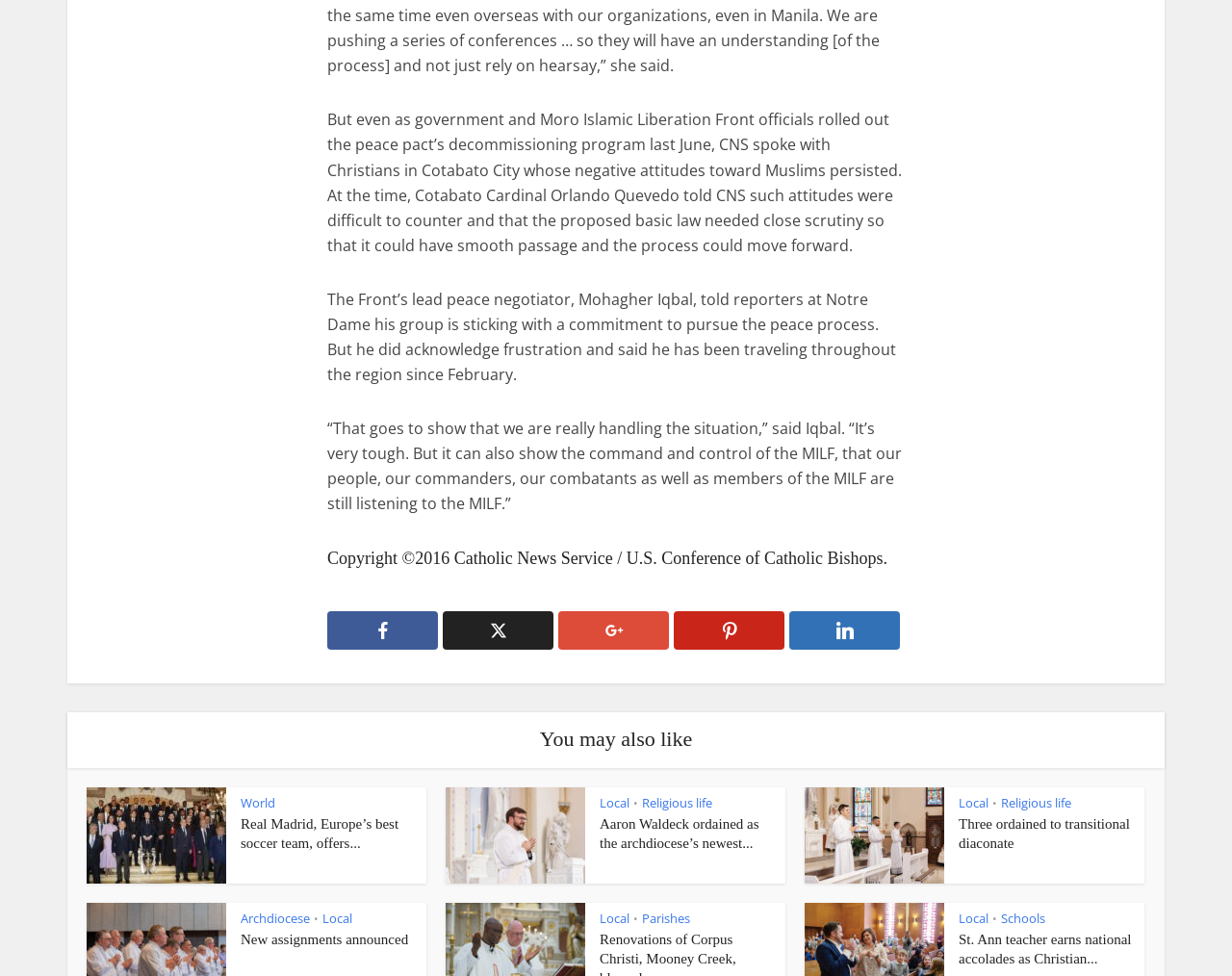How many social media links are at the top of the page?
Utilize the information in the image to give a detailed answer to the question.

There are five social media links at the top of the page, represented by icons, which are Facebook, Twitter, Instagram, YouTube, and RSS.